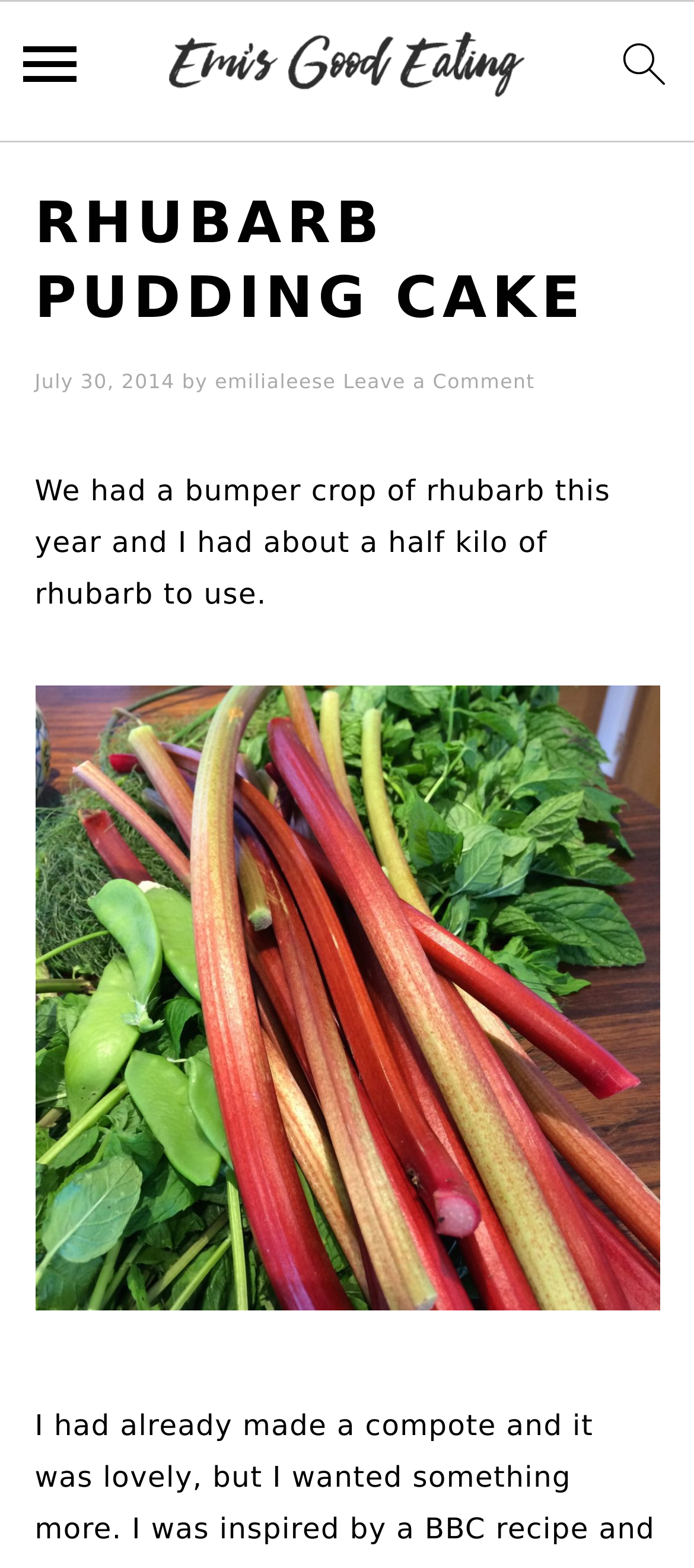Provide a single word or phrase to answer the given question: 
Who is the author of the article?

emilialeese